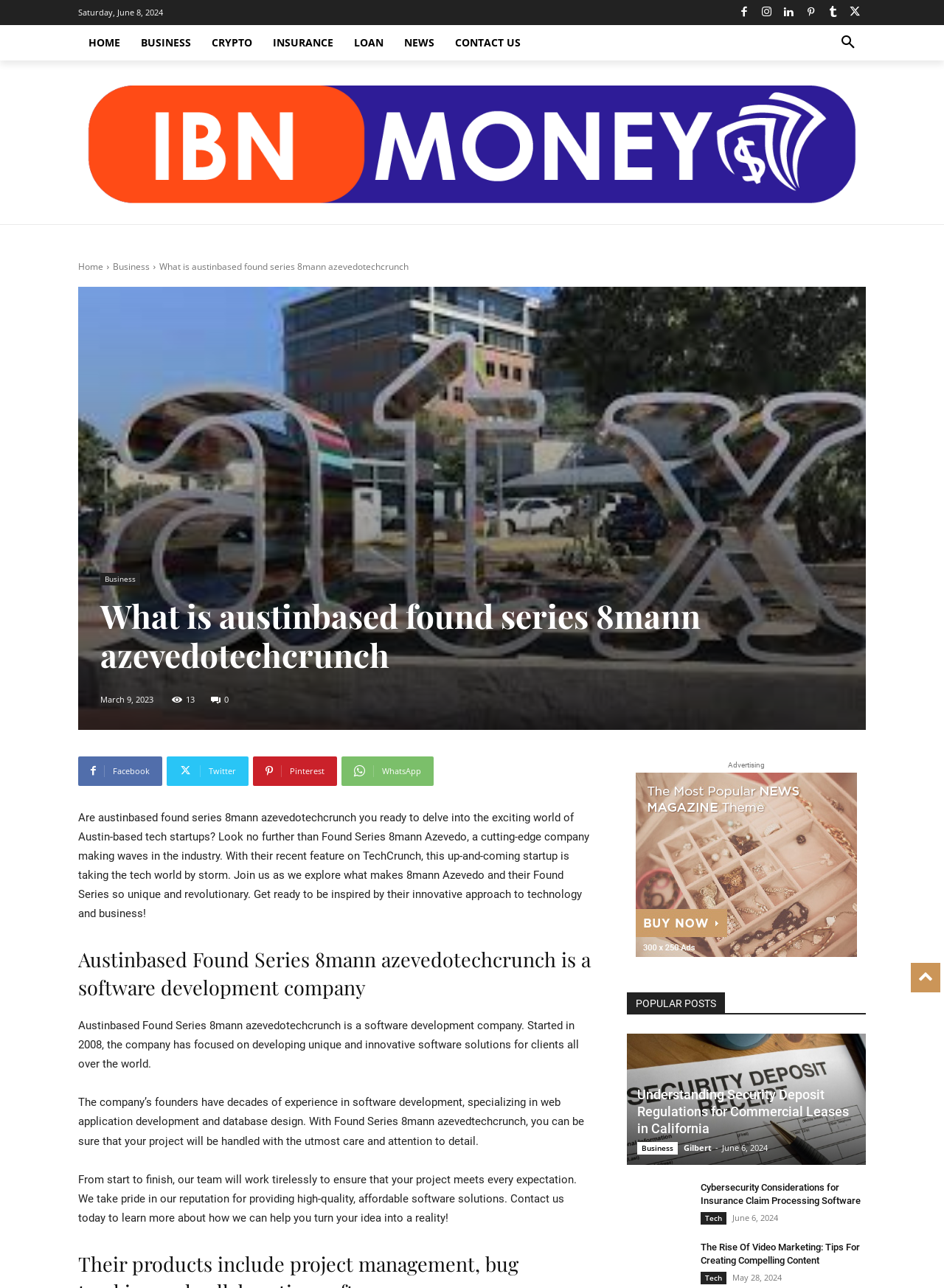Respond with a single word or phrase for the following question: 
What is the company's focus?

Software development